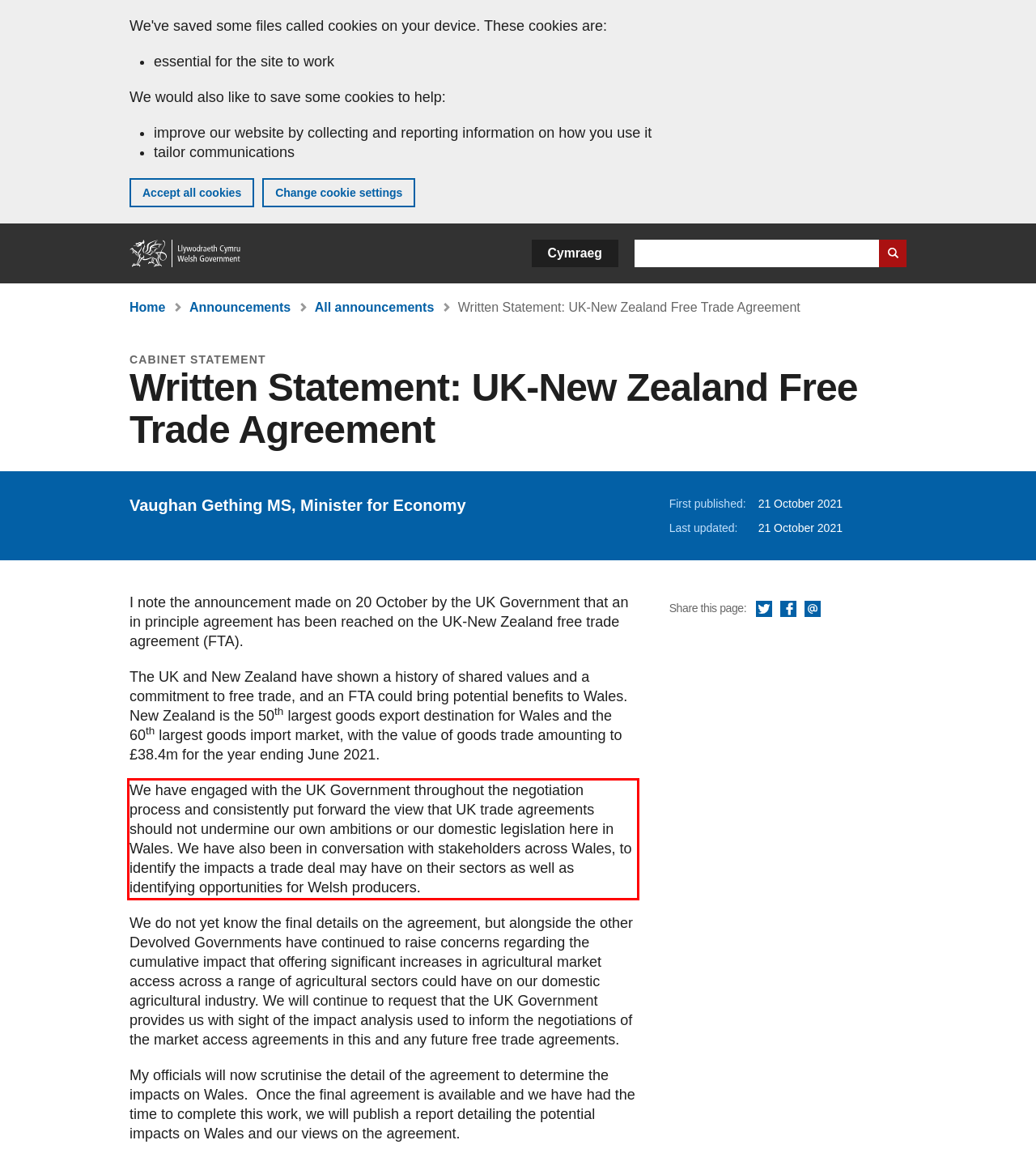Given a screenshot of a webpage, locate the red bounding box and extract the text it encloses.

We have engaged with the UK Government throughout the negotiation process and consistently put forward the view that UK trade agreements should not undermine our own ambitions or our domestic legislation here in Wales. We have also been in conversation with stakeholders across Wales, to identify the impacts a trade deal may have on their sectors as well as identifying opportunities for Welsh producers.